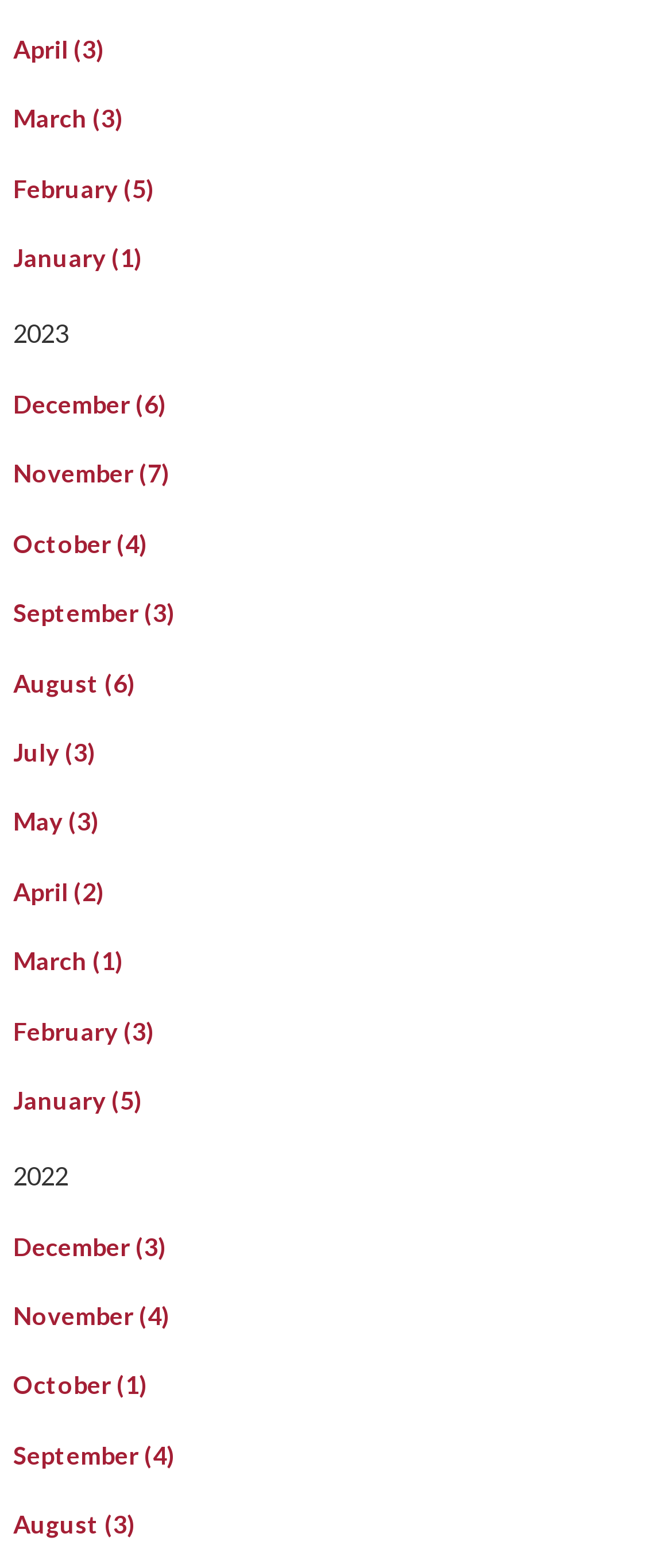Please indicate the bounding box coordinates of the element's region to be clicked to achieve the instruction: "Explore November 2023 archives". Provide the coordinates as four float numbers between 0 and 1, i.e., [left, top, right, bottom].

[0.02, 0.29, 0.98, 0.314]